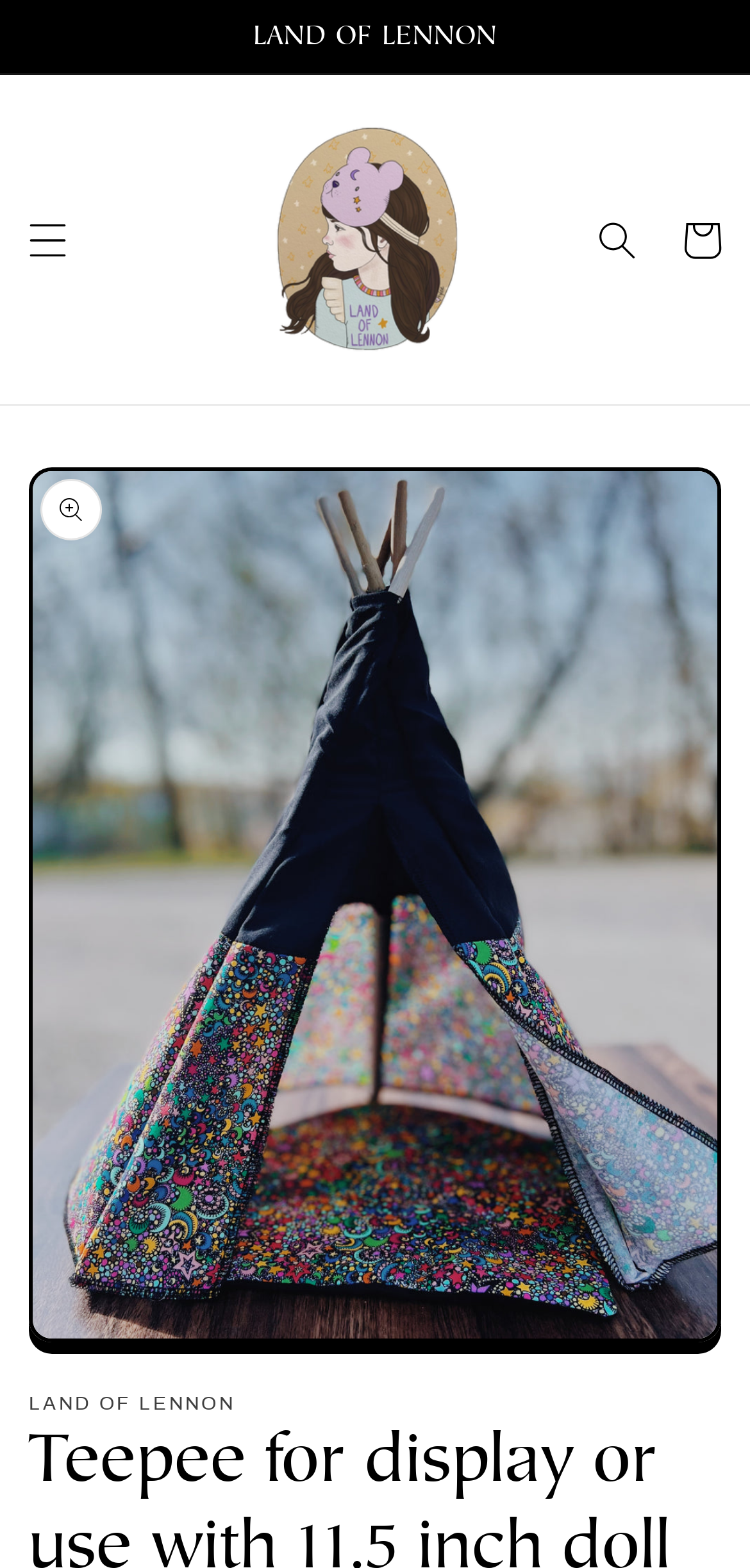Create a detailed summary of all the visual and textual information on the webpage.

The webpage appears to be an e-commerce page for a product called "Teepee for display or use with 11.5 inch doll" from the brand "Land of Lennon". 

At the top of the page, there is a region labeled "Announcement" that spans the entire width of the page. Within this region, there is a large text element displaying the brand name "LAND OF LENNON" in a prominent position. 

To the left of the brand name, there is a menu button that, when expanded, controls a menu drawer. Below the brand name, there is a link to the "Land of Lennon" homepage, accompanied by a small image of the brand's logo. 

On the right side of the page, there is a search button that, when clicked, opens a dialog box. Next to the search button, there is a link to the shopping cart. 

The main content of the page is a gallery viewer that occupies most of the page's width and height. At the bottom of the gallery viewer, there is a repeated instance of the brand name "LAND OF LENNON" in a smaller text element.